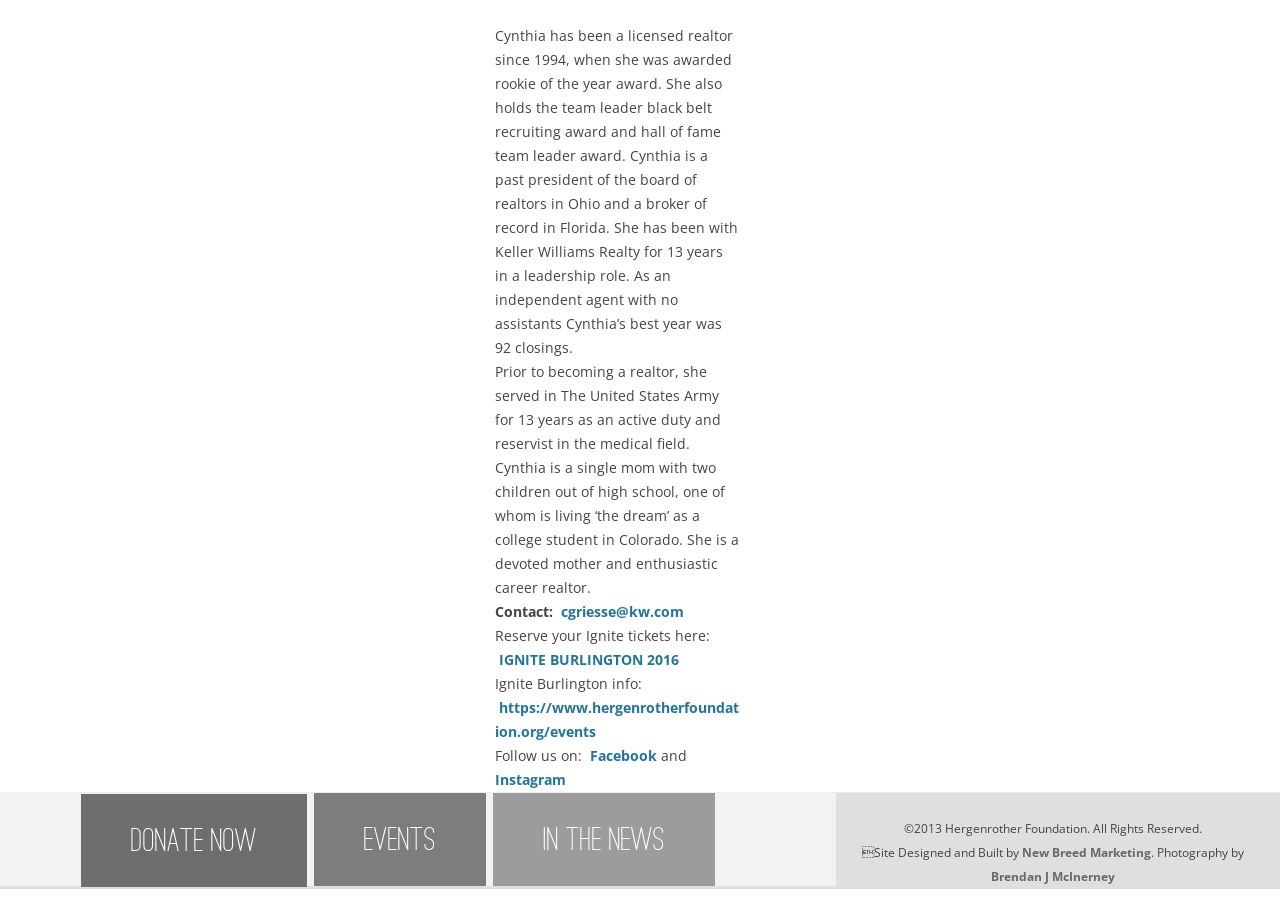Bounding box coordinates are given in the format (top-left x, top-left y, bottom-right x, bottom-right y). All values should be floating point numbers between 0 and 1. Provide the bounding box coordinate for the UI element described as: Donate Now

[0.063, 0.869, 0.24, 0.971]